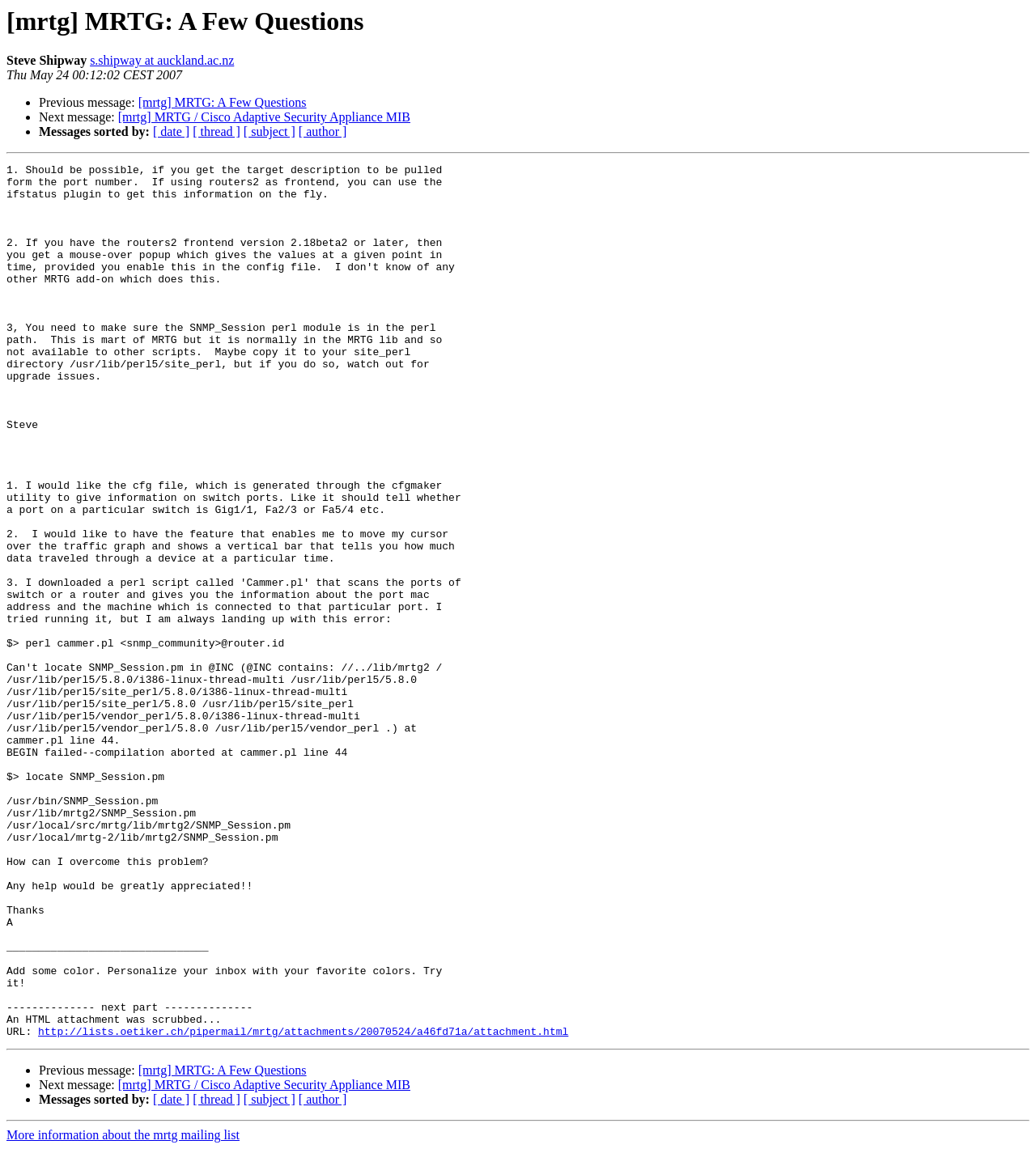Please identify the bounding box coordinates of where to click in order to follow the instruction: "View attachment".

[0.037, 0.893, 0.549, 0.904]